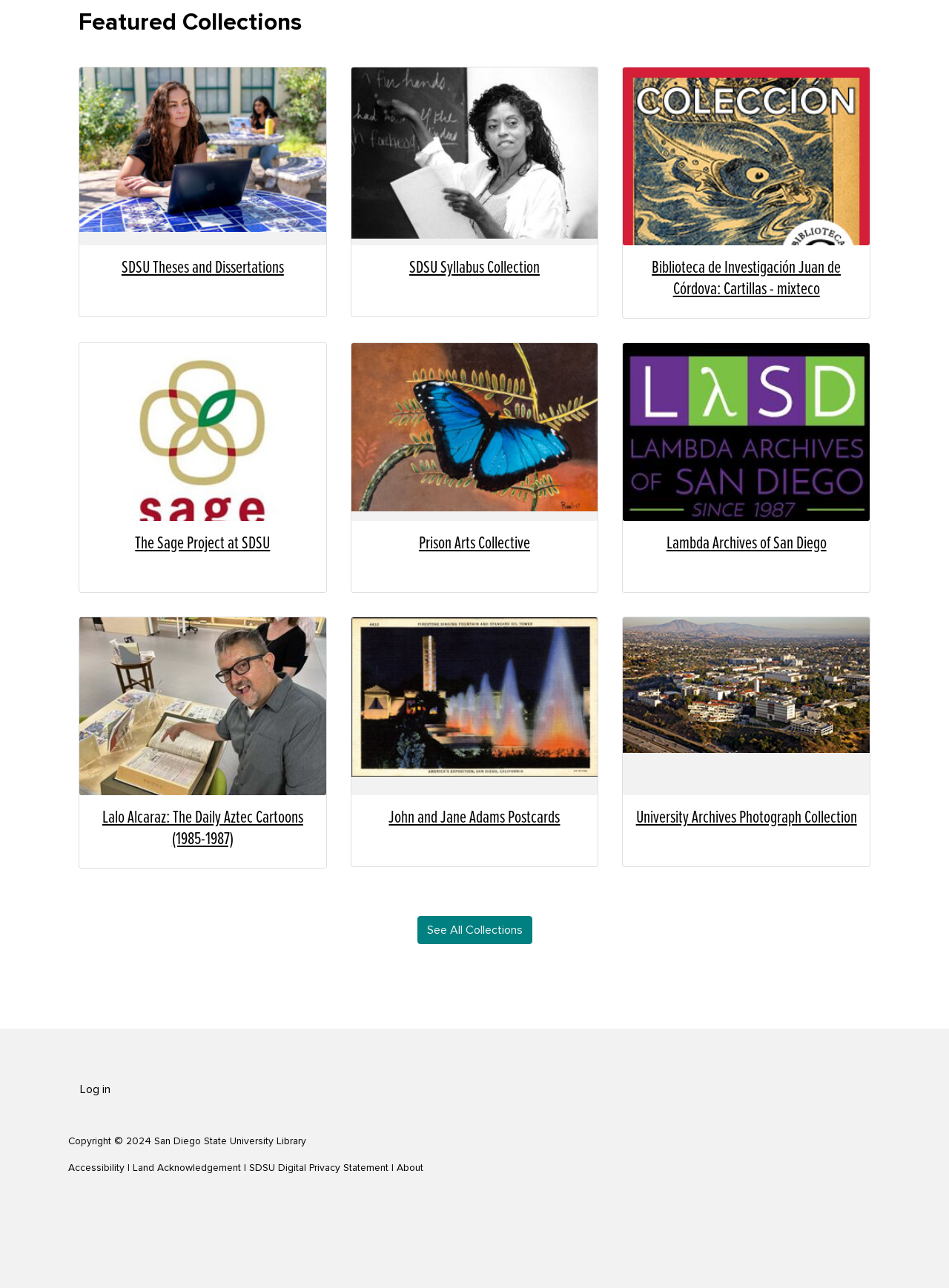Given the element description: "The Sage Project at SDSU", predict the bounding box coordinates of this UI element. The coordinates must be four float numbers between 0 and 1, given as [left, top, right, bottom].

[0.096, 0.414, 0.331, 0.43]